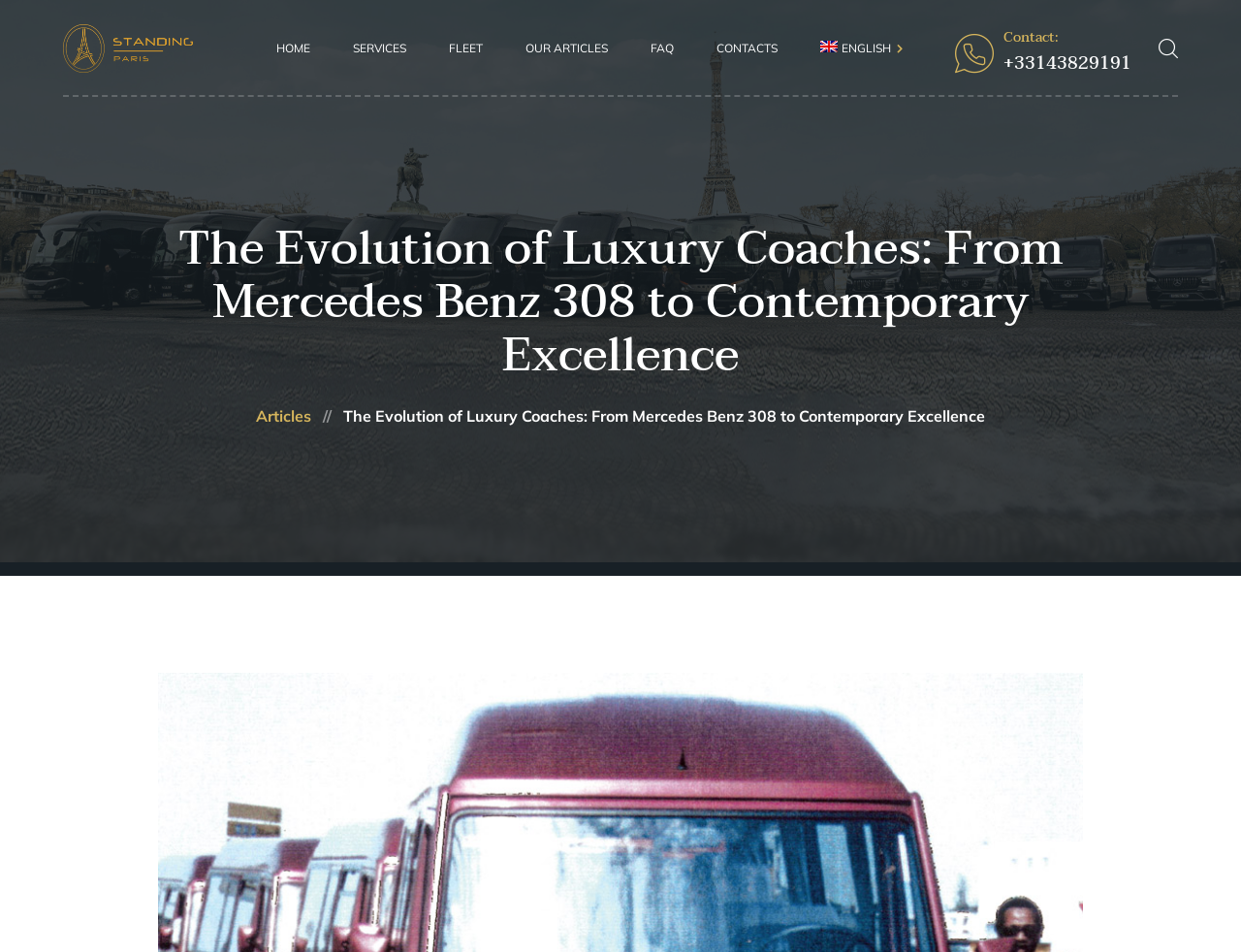Find the bounding box coordinates for the area that should be clicked to accomplish the instruction: "view fleet".

[0.345, 0.037, 0.406, 0.065]